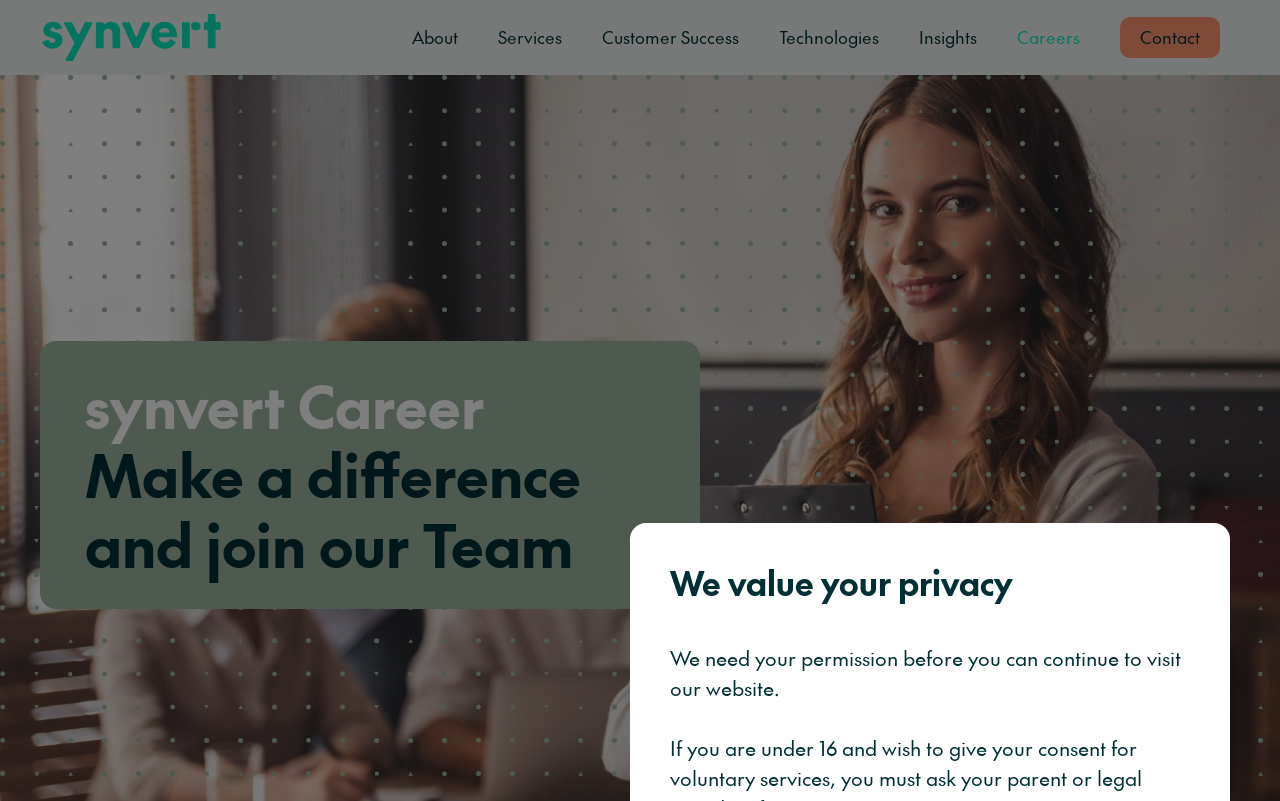Answer the question with a single word or phrase: 
What type of content is available on the website?

Insights and services